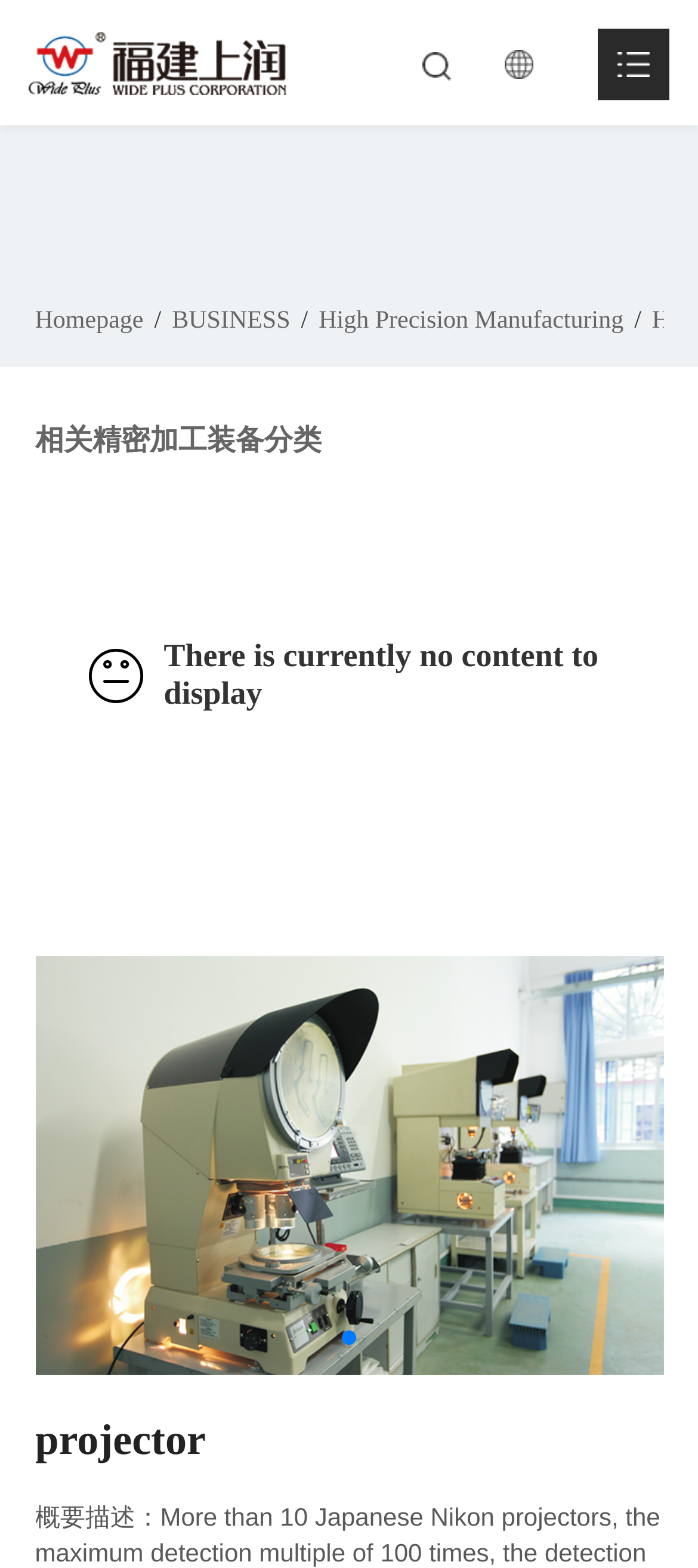Locate the bounding box coordinates of the segment that needs to be clicked to meet this instruction: "switch to English".

[0.619, 0.112, 0.875, 0.144]